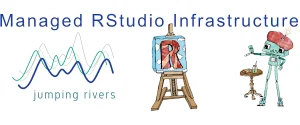What is the letter encased in a transparent container?
Please provide a single word or phrase as your answer based on the screenshot.

R